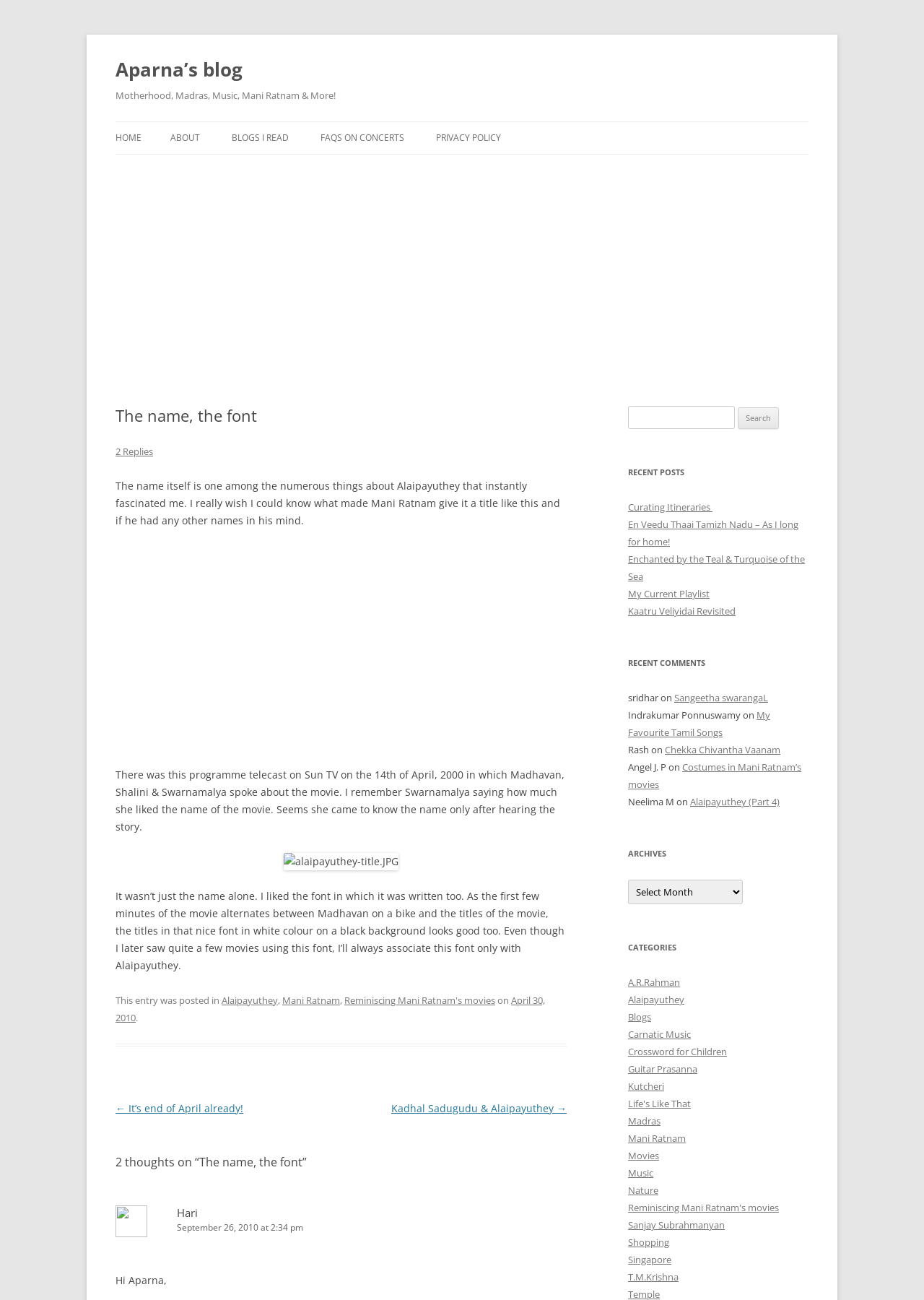Provide the bounding box coordinates of the HTML element this sentence describes: "parent_node: Search for: value="Search"". The bounding box coordinates consist of four float numbers between 0 and 1, i.e., [left, top, right, bottom].

[0.799, 0.313, 0.843, 0.33]